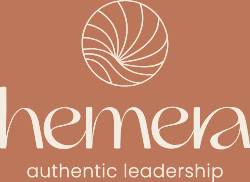Please analyze the image and provide a thorough answer to the question:
What is the tone conveyed by the background color?

The caption describes the background as warm and earthy, which conveys a sense of approachability and connection, reflecting Hemera's commitment to nurturing leadership qualities in individuals and organizations.